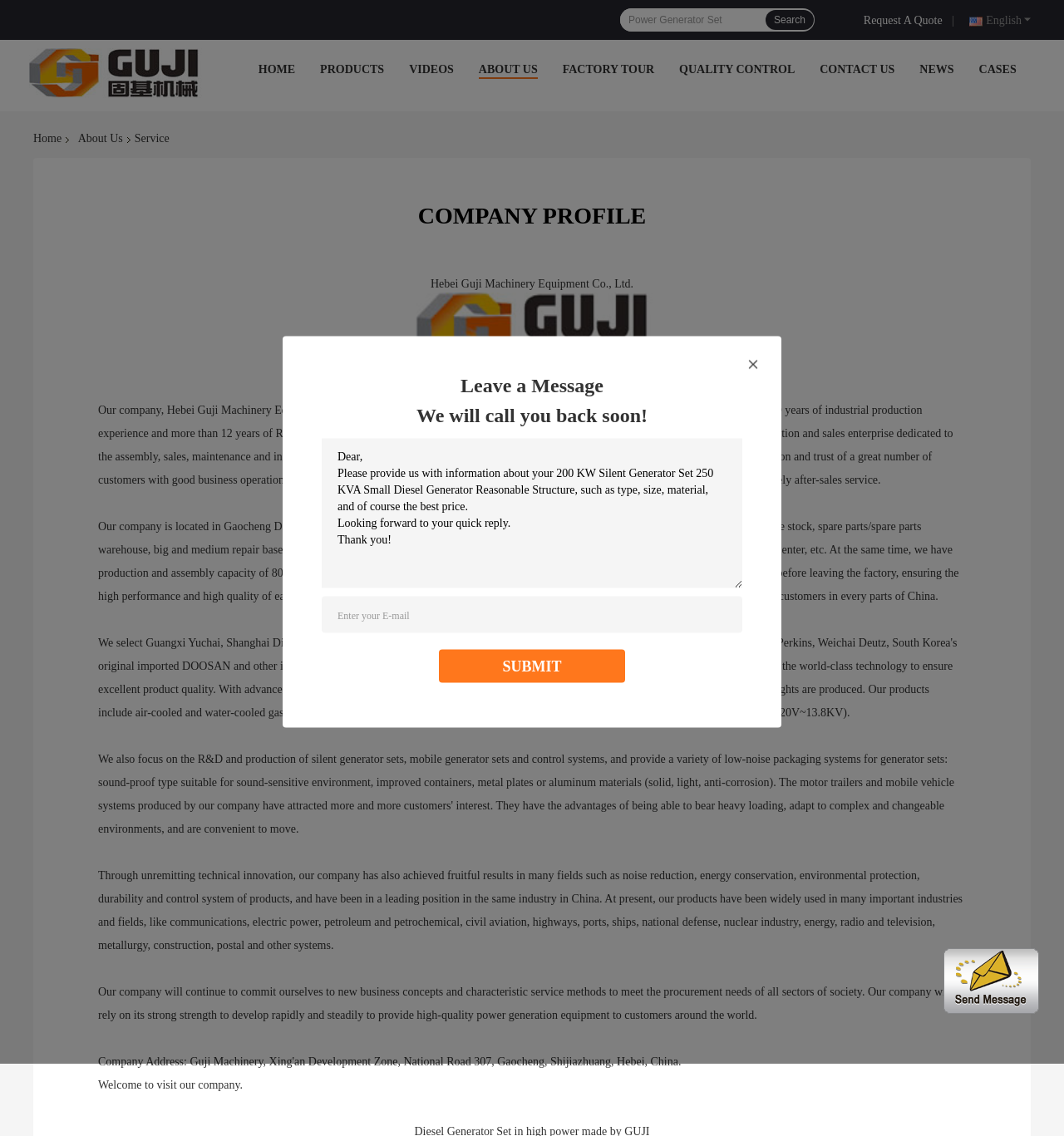Carefully observe the image and respond to the question with a detailed answer:
What type of products does the company provide?

I found several mentions of diesel generator sets on the webpage, including in the company profile and product descriptions. This suggests that the company provides diesel generator sets as one of its main products.